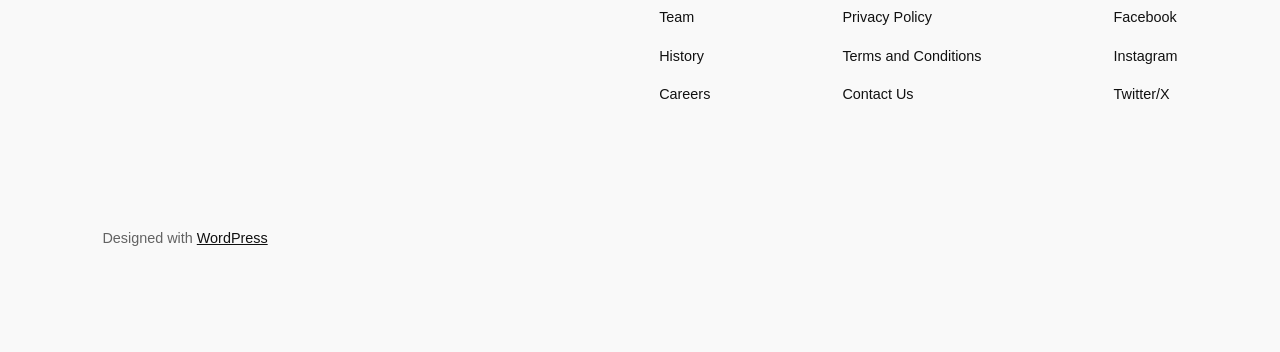How many links are there under the 'Privacy' navigation item?
Could you please answer the question thoroughly and with as much detail as possible?

There are three links under the 'Privacy' navigation item because under the 'Privacy' navigation item, there are three links: 'Privacy Policy', 'Terms and Conditions', and 'Contact Us', which are located at the top of the webpage, and their bounding box coordinates are [0.658, 0.018, 0.728, 0.082], [0.658, 0.127, 0.767, 0.191], and [0.658, 0.236, 0.714, 0.3] respectively.